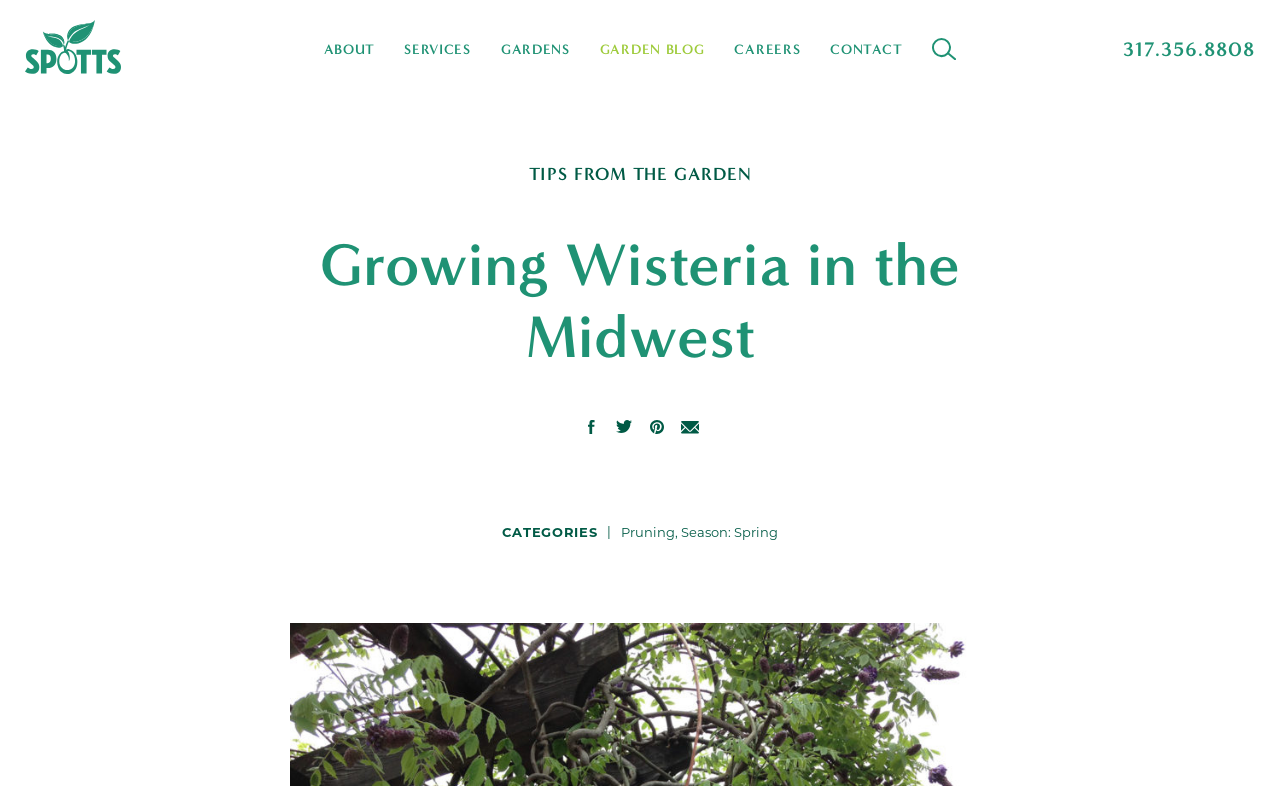Please identify the bounding box coordinates of the element that needs to be clicked to perform the following instruction: "view articles tagged with content creation".

None